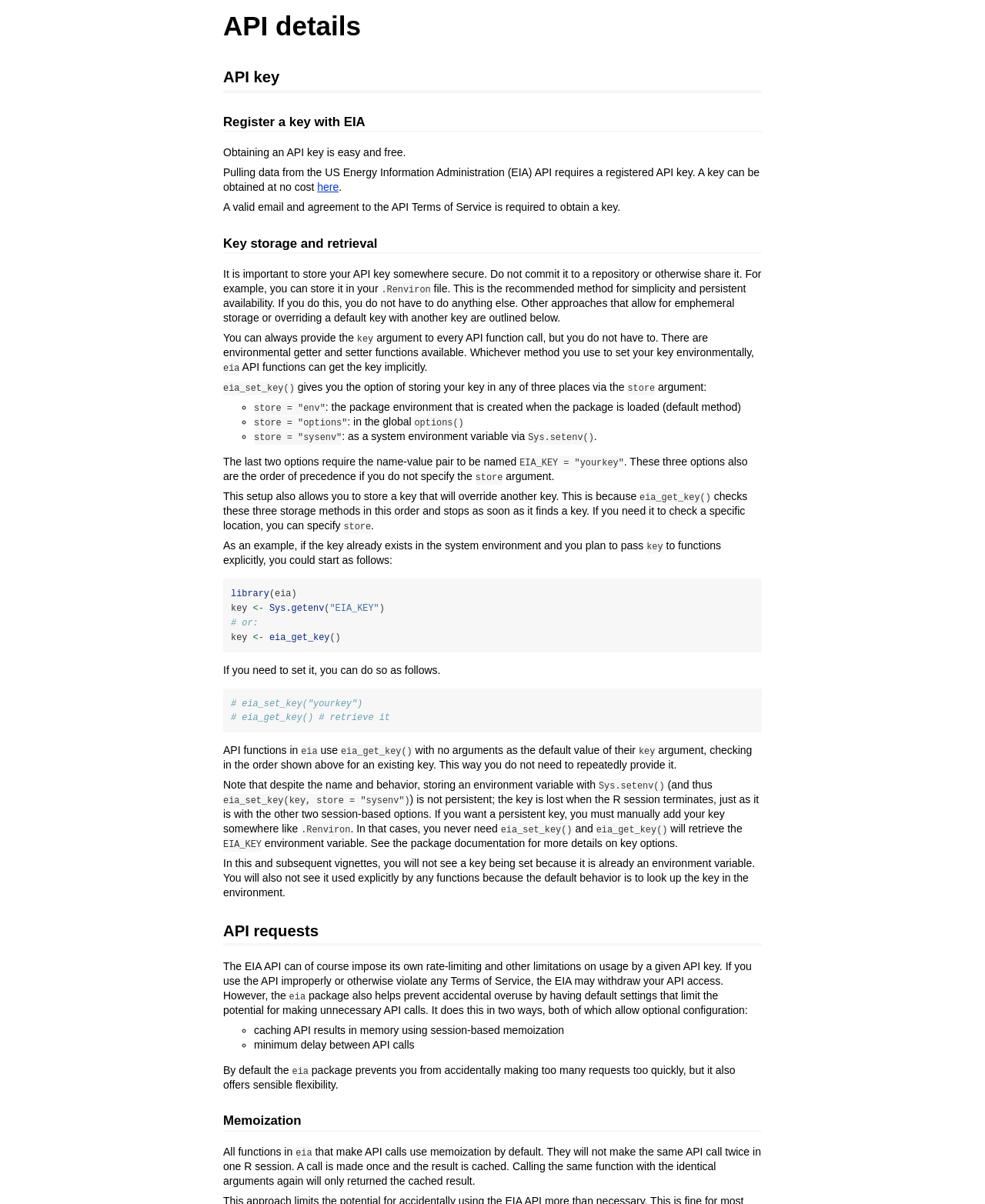Give a succinct answer to this question in a single word or phrase: 
Where can the API key be stored?

Three places